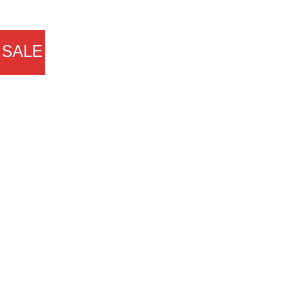What is the purpose of the shirt collection?
Refer to the image and provide a one-word or short phrase answer.

To make a statement with fashion choices